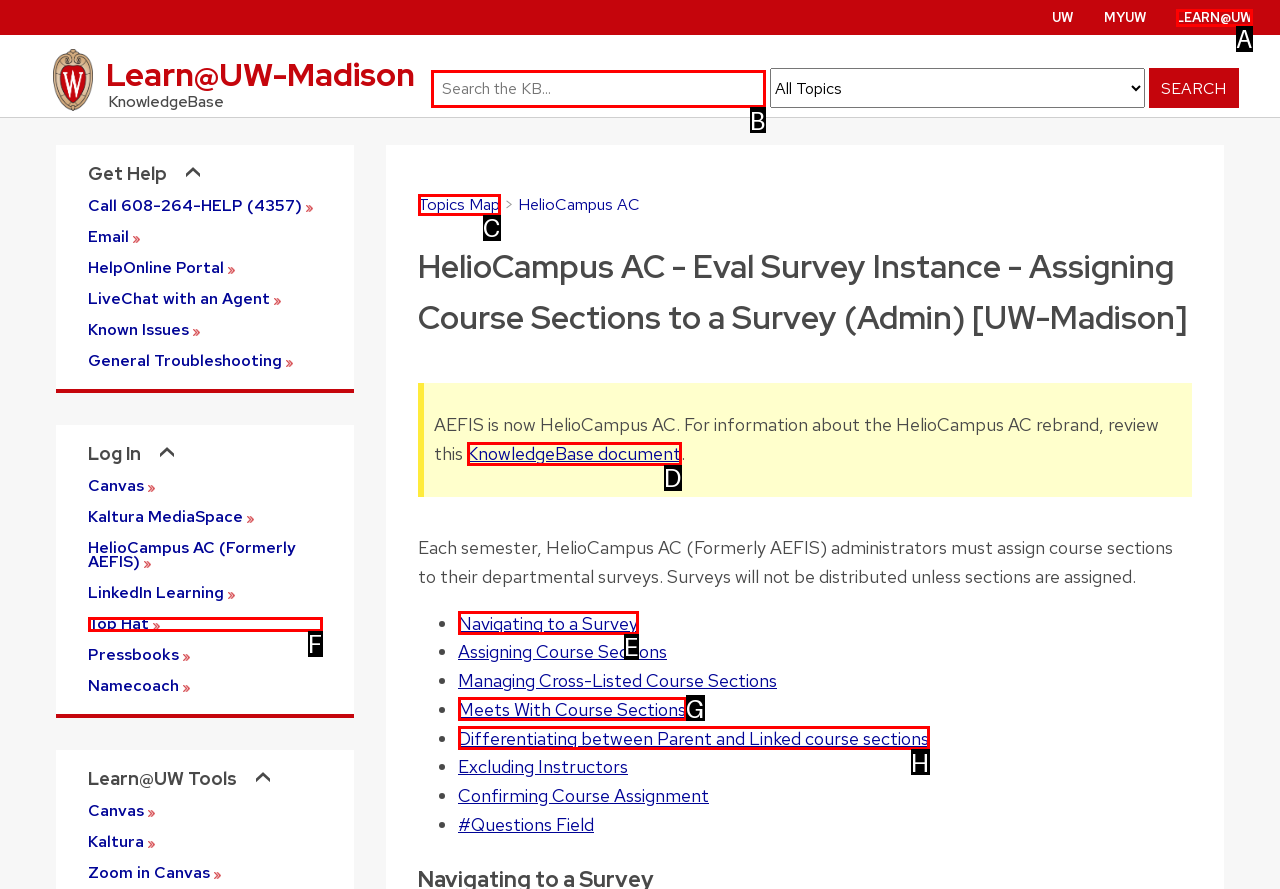For the task "Subscribe to the newsletter", which option's letter should you click? Answer with the letter only.

None